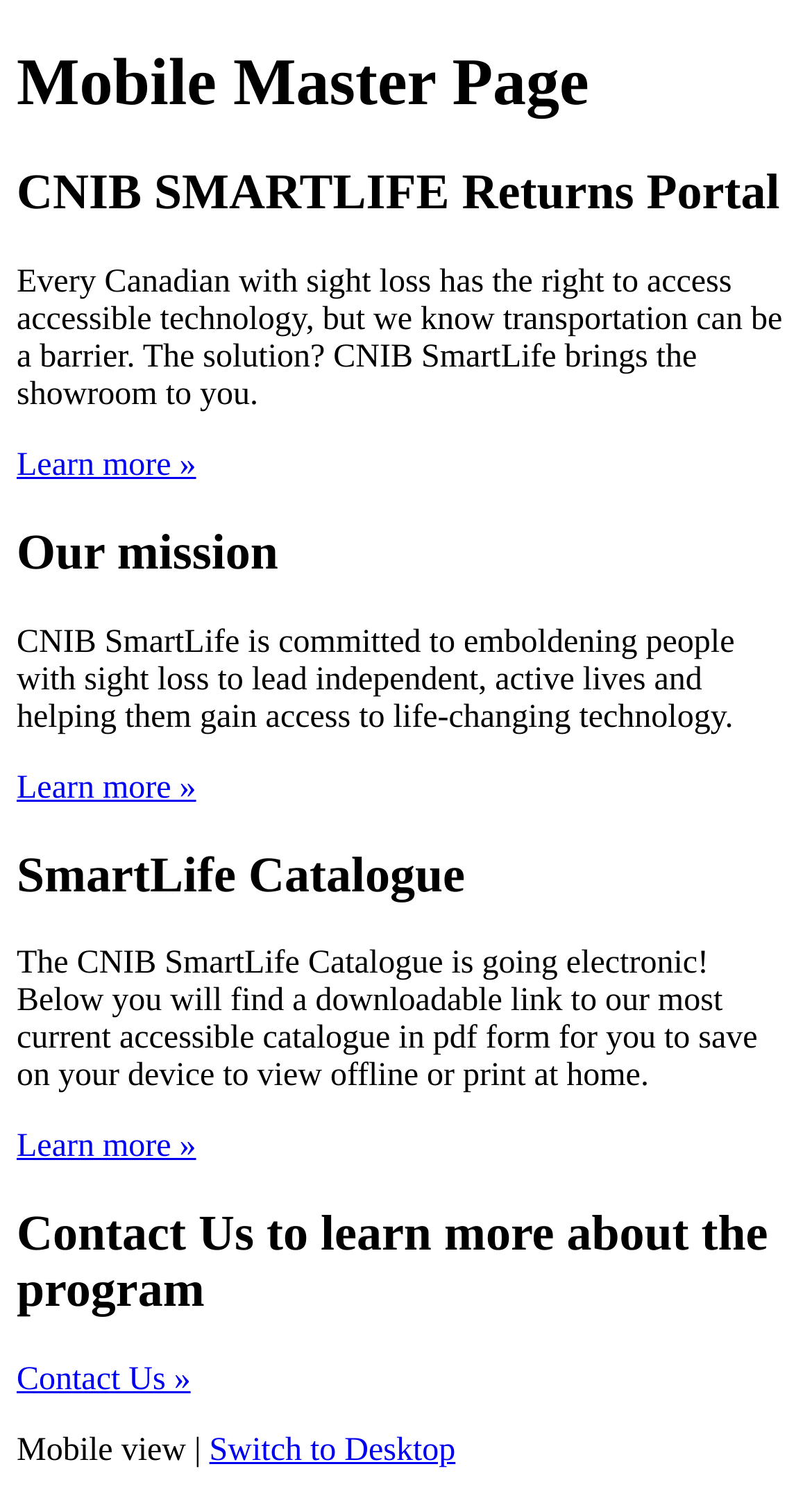What can be downloaded from the SmartLife Catalogue?
Based on the visual, give a brief answer using one word or a short phrase.

Accessible catalogue in pdf form